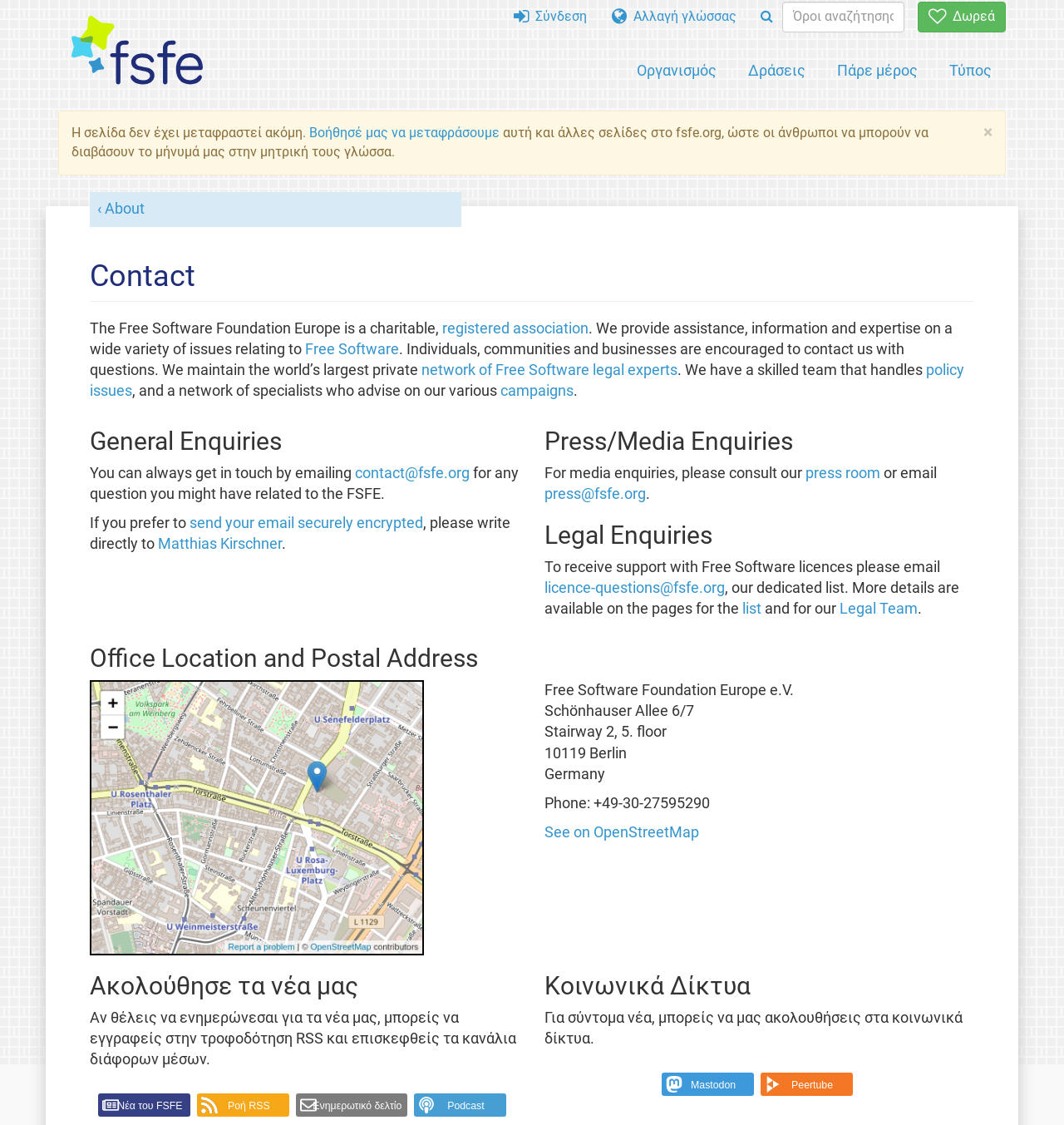What is the address of the FSFE office?
Based on the visual, give a brief answer using one word or a short phrase.

Schönhauser Allee 6/7, 10119 Berlin, Germany